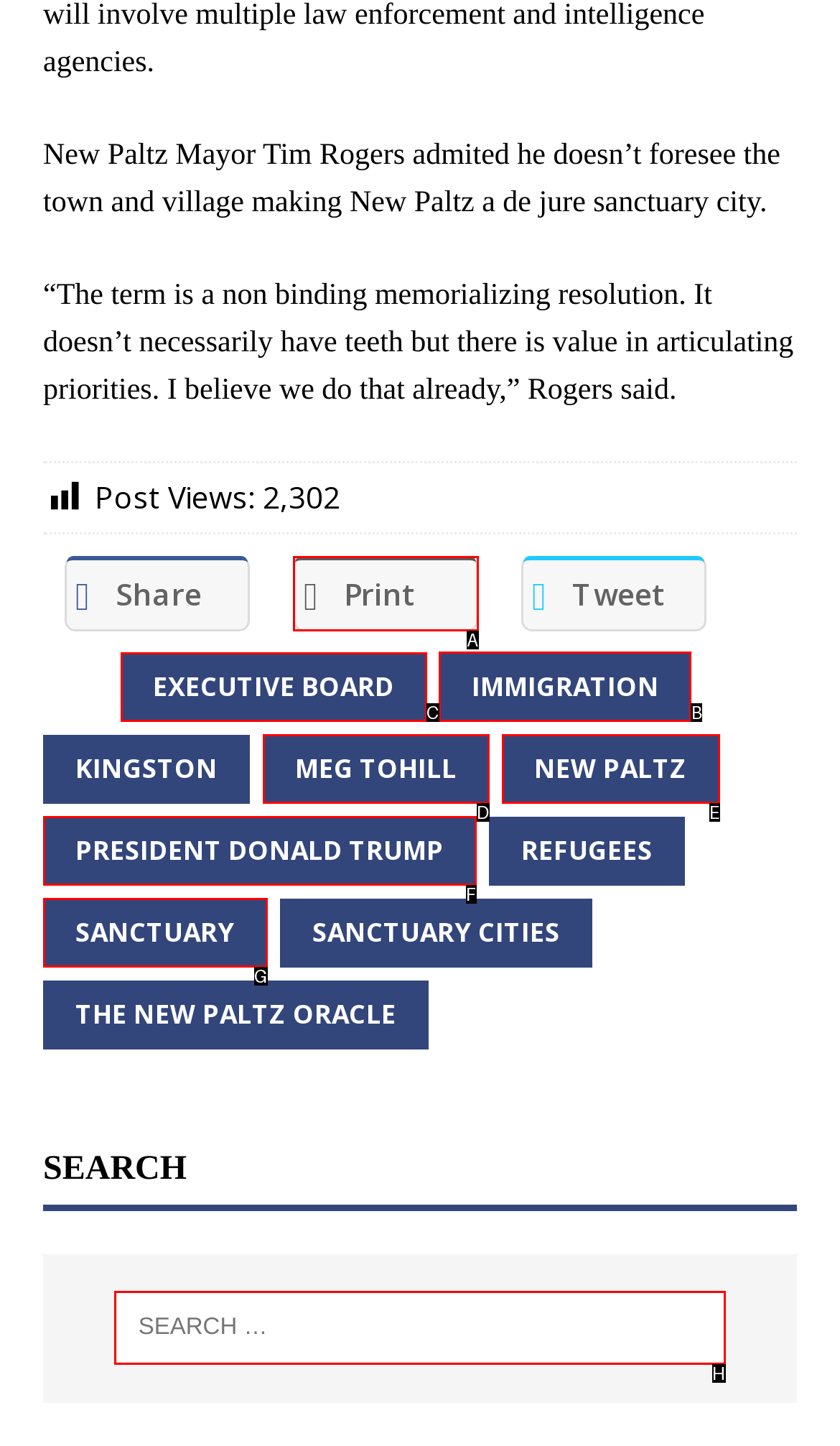Identify the HTML element to click to fulfill this task: Explore the topic of Immigration
Answer with the letter from the given choices.

B